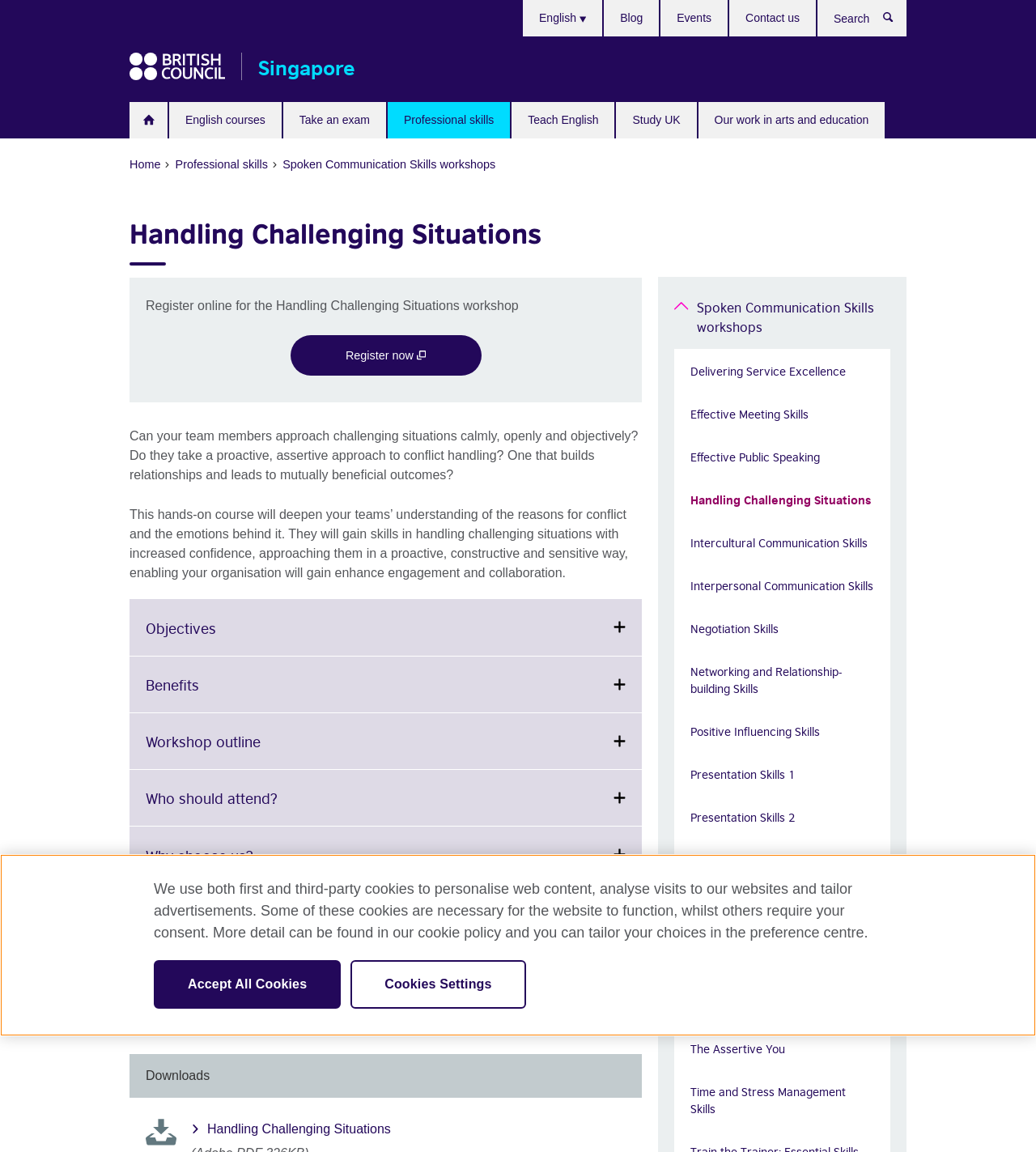Determine the bounding box coordinates of the element that should be clicked to execute the following command: "Click the 'Professional skills' link".

[0.169, 0.135, 0.261, 0.15]